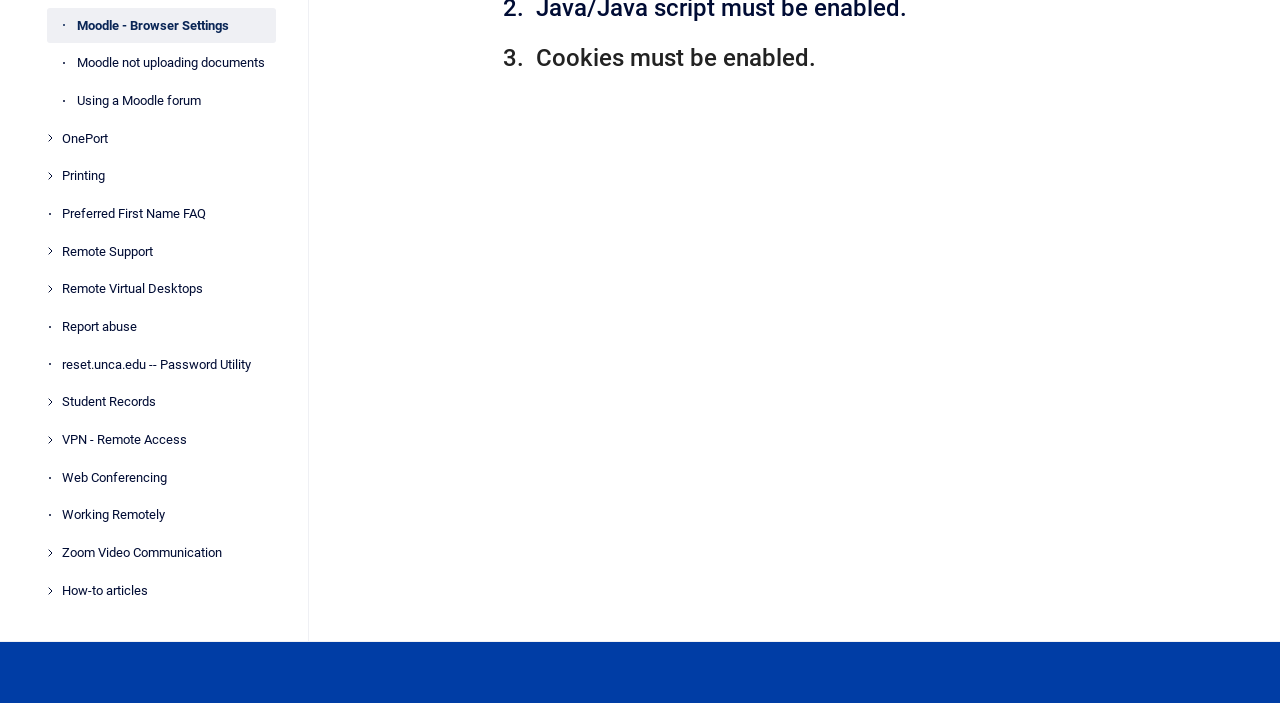Find and provide the bounding box coordinates for the UI element described here: "How-to articles". The coordinates should be given as four float numbers between 0 and 1: [left, top, right, bottom].

[0.048, 0.815, 0.216, 0.866]